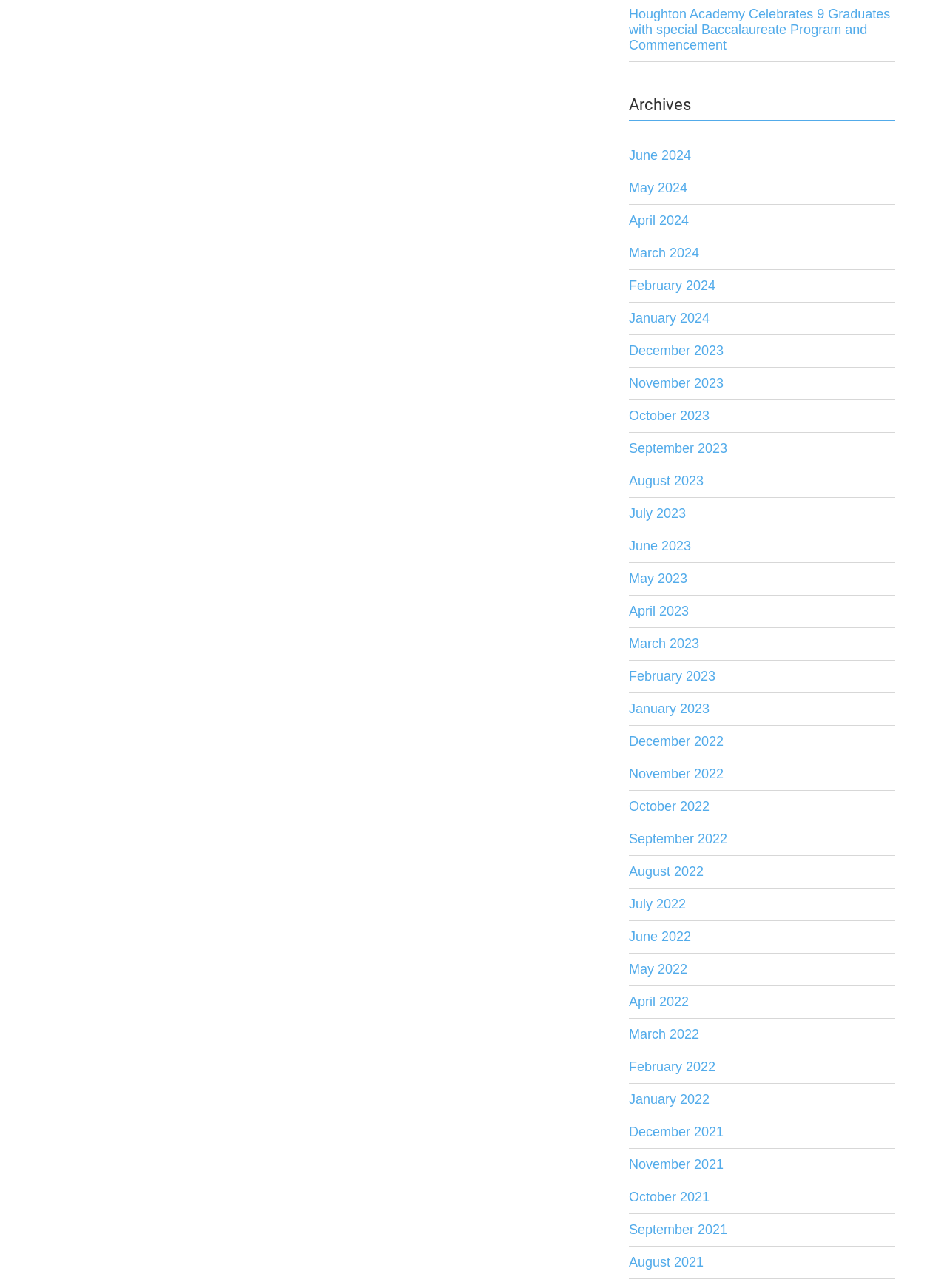Find the bounding box coordinates for the area that must be clicked to perform this action: "browse archives for January 2022".

[0.664, 0.842, 0.945, 0.867]